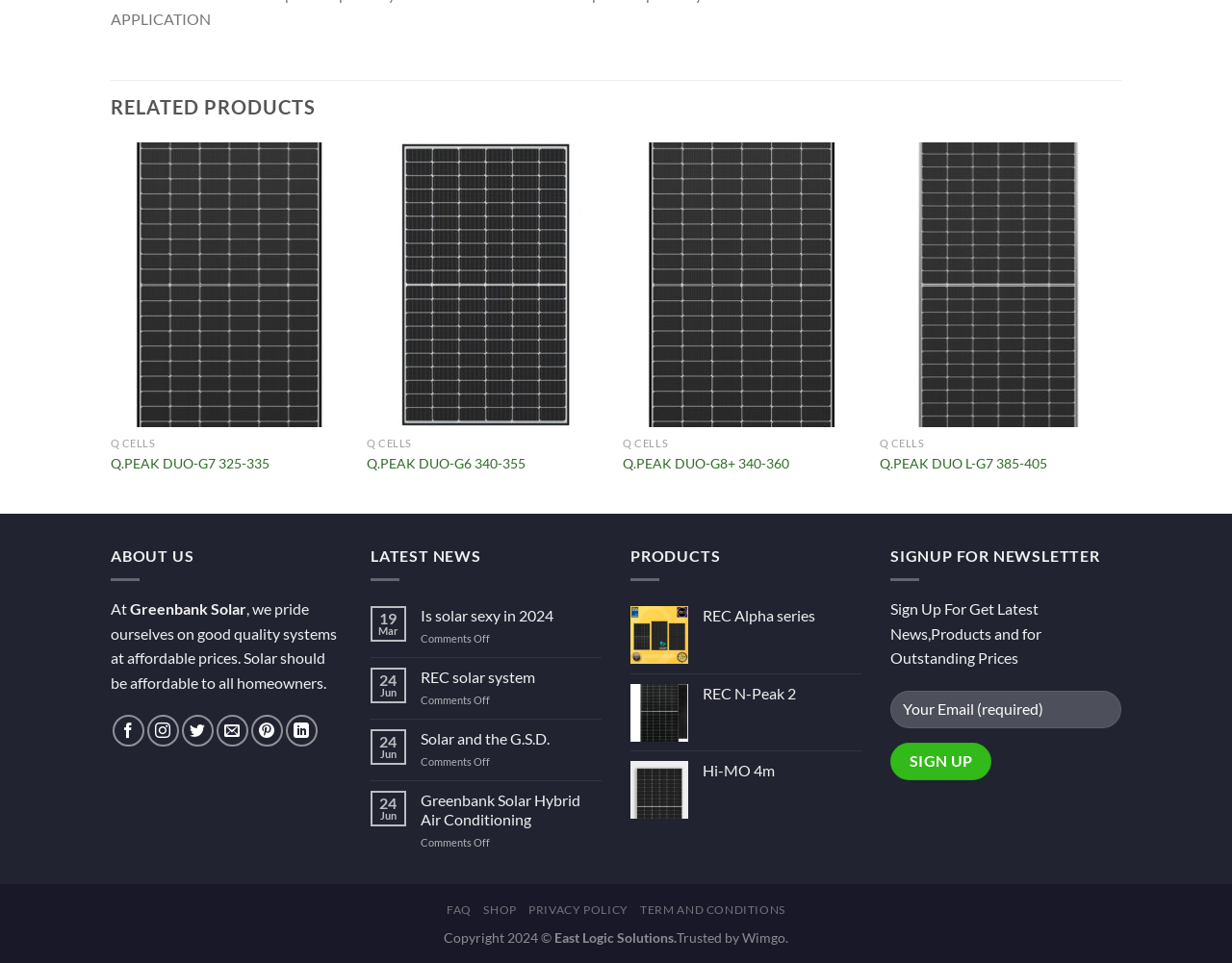Give a succinct answer to this question in a single word or phrase: 
What is the purpose of the webpage?

Solar products and news